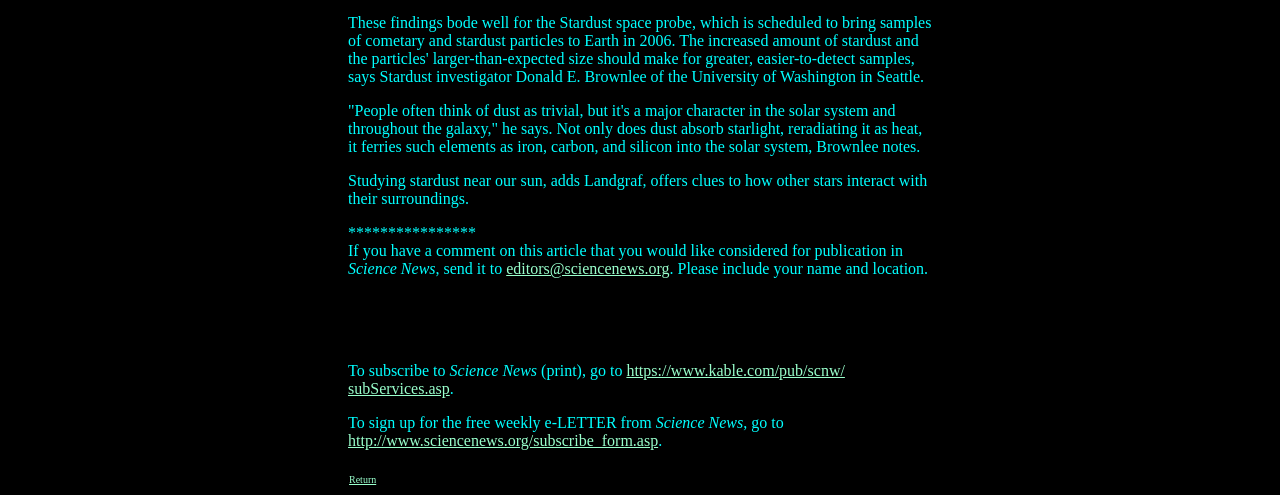Please provide a one-word or phrase answer to the question: 
What is the purpose of the link 'http://www.sciencenews.org/subscribe_form.asp'?

To sign up for the free weekly e-LETTER